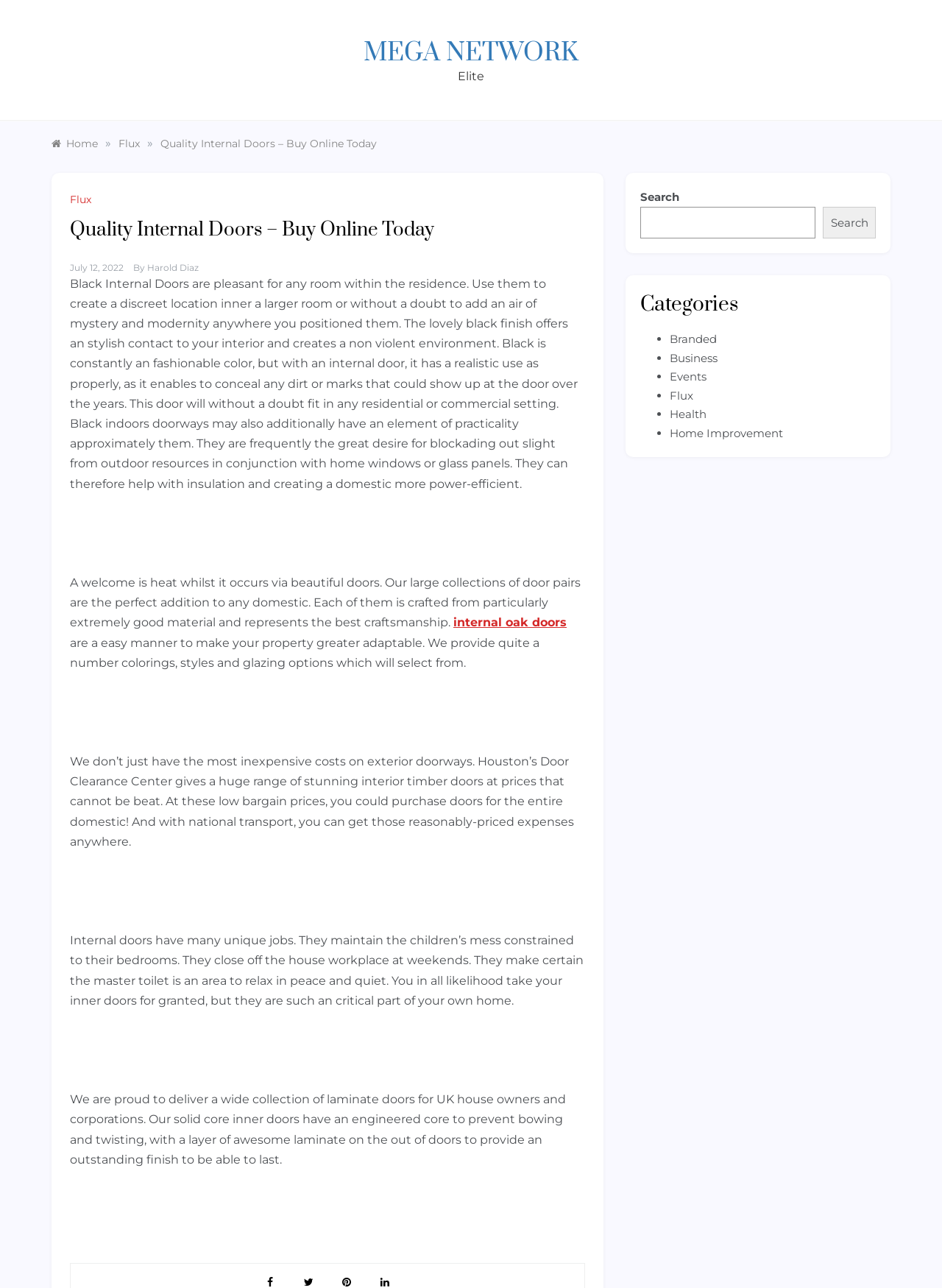Look at the image and write a detailed answer to the question: 
What is the purpose of black internal doors?

I found this information by reading the text content of the webpage, which states that 'Black Internal Doors are pleasant for any room within the residence. Use them to create a discreet location inner a larger room or without a doubt to add an air of mystery and modernity anywhere you positioned them.'